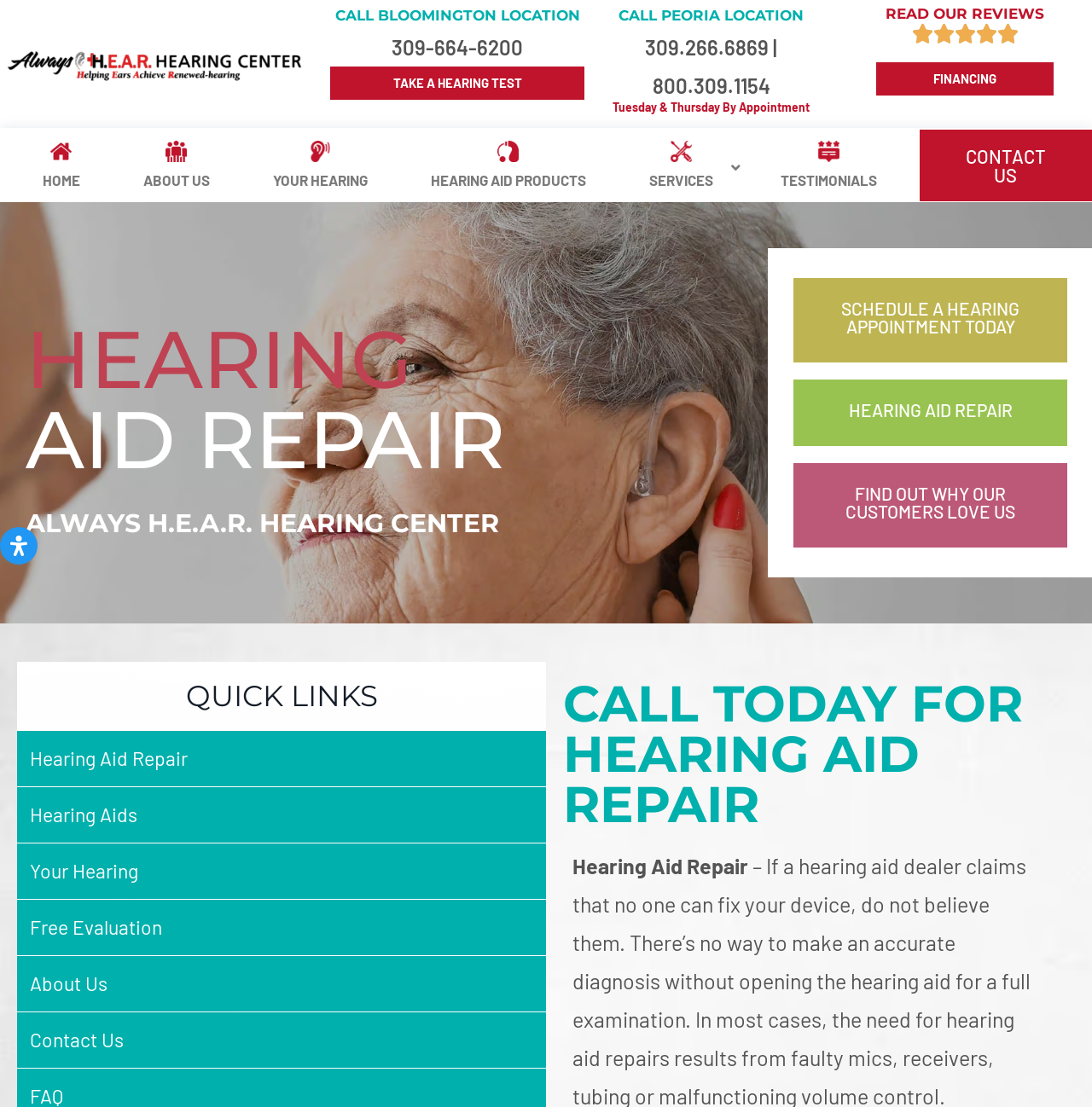Give a short answer to this question using one word or a phrase:
How many locations are listed on the webpage?

2